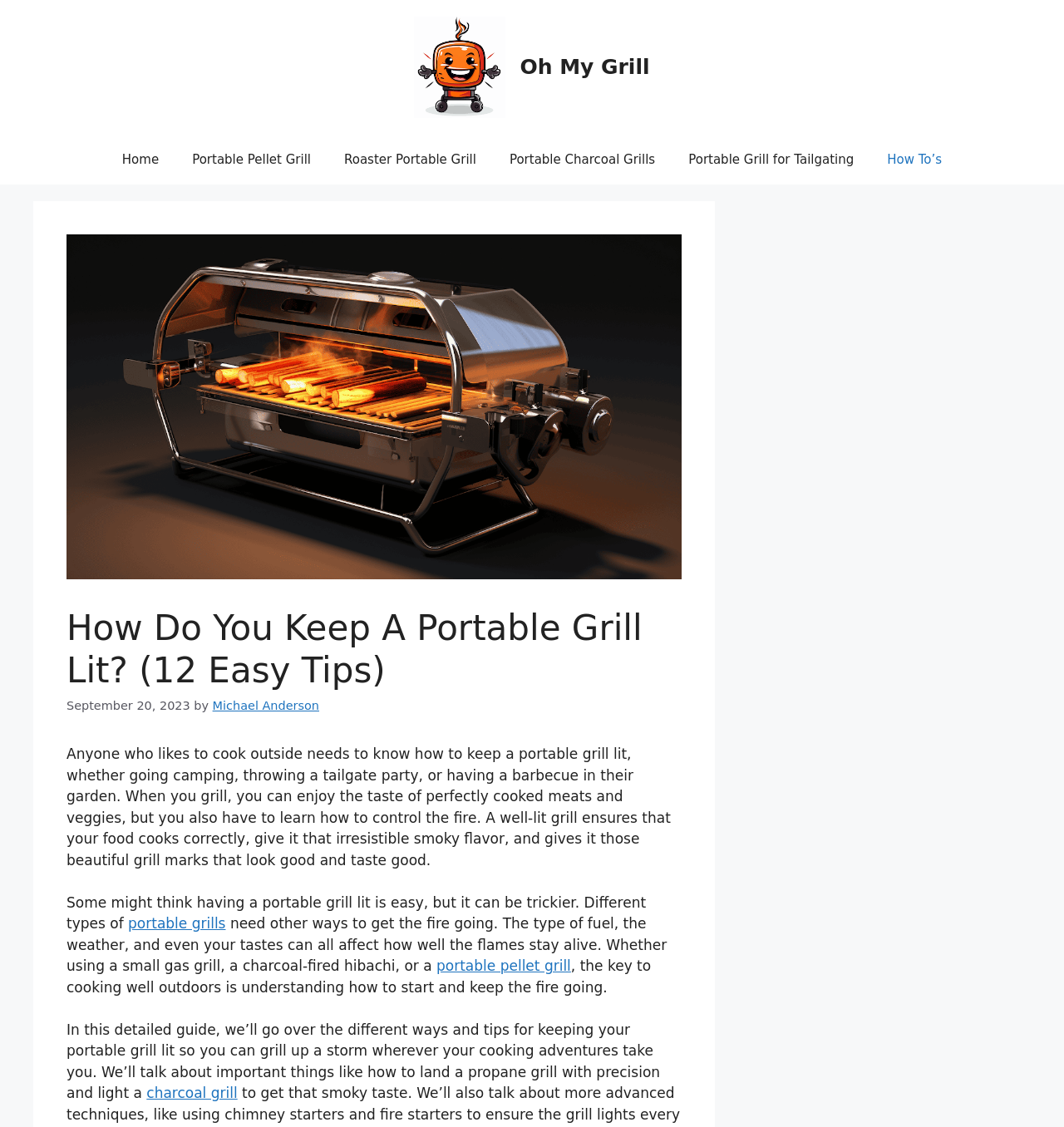Locate the bounding box coordinates of the element's region that should be clicked to carry out the following instruction: "Read the article by Michael Anderson". The coordinates need to be four float numbers between 0 and 1, i.e., [left, top, right, bottom].

[0.2, 0.62, 0.3, 0.632]